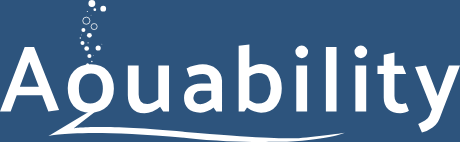What is the font style of the logo?
Please answer the question as detailed as possible based on the image.

The name 'Aquability' is emphasized in a modern and playful font, which gives the logo a visually appealing and youthful feel.